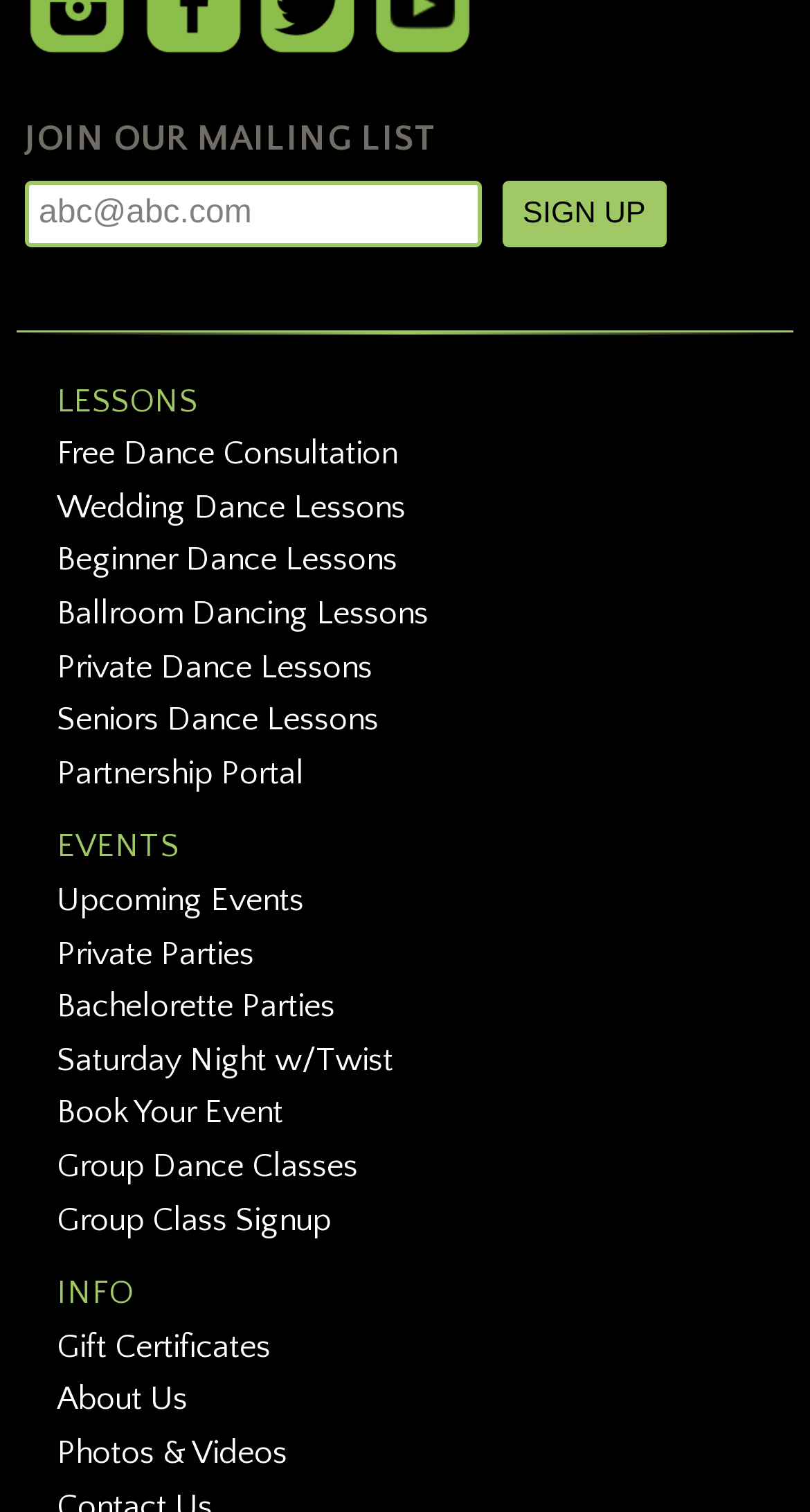Please locate the clickable area by providing the bounding box coordinates to follow this instruction: "Learn about the studio".

[0.07, 0.913, 0.232, 0.938]